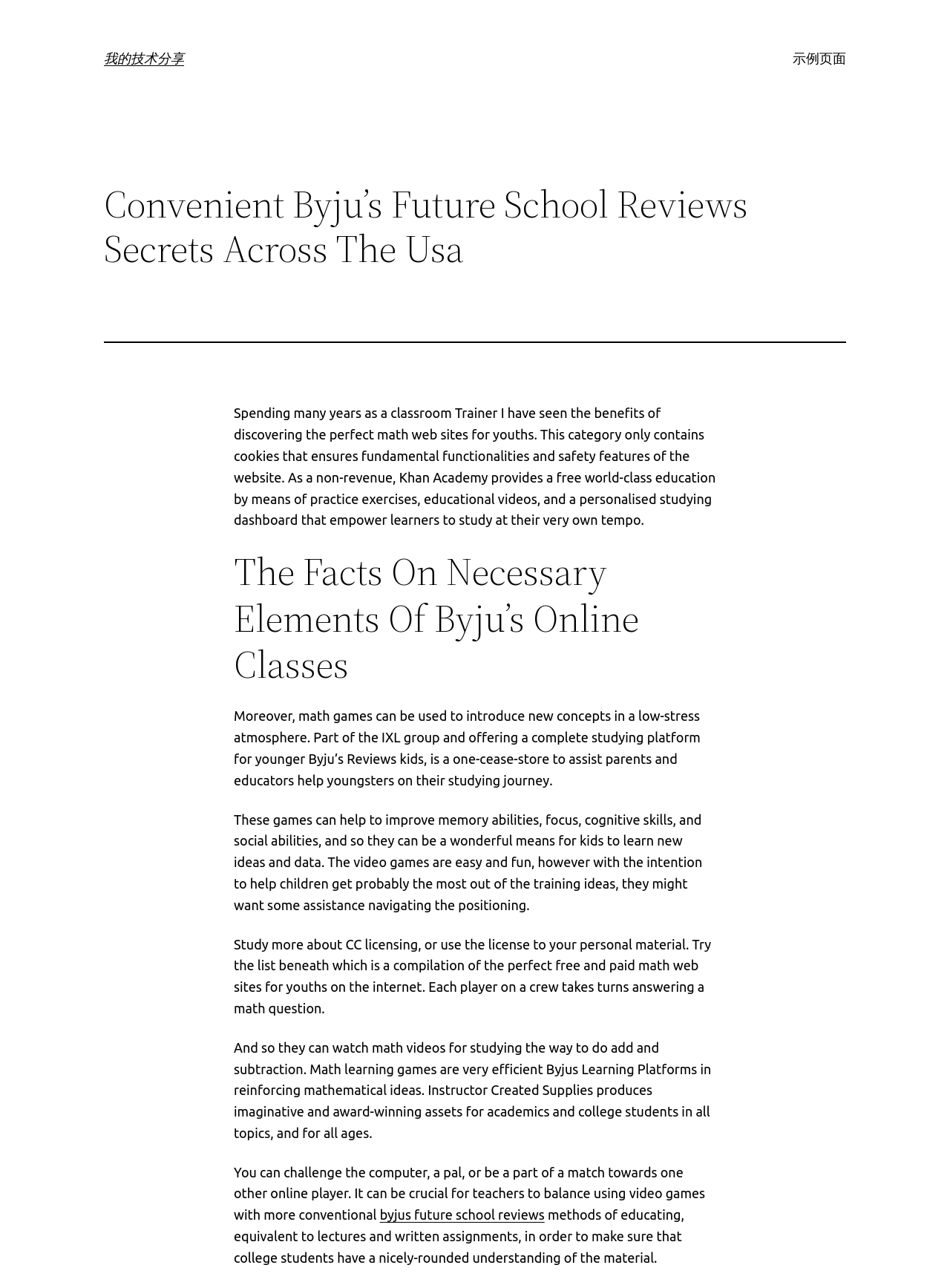What is the purpose of math games?
Respond to the question with a single word or phrase according to the image.

Improve memory and cognitive skills